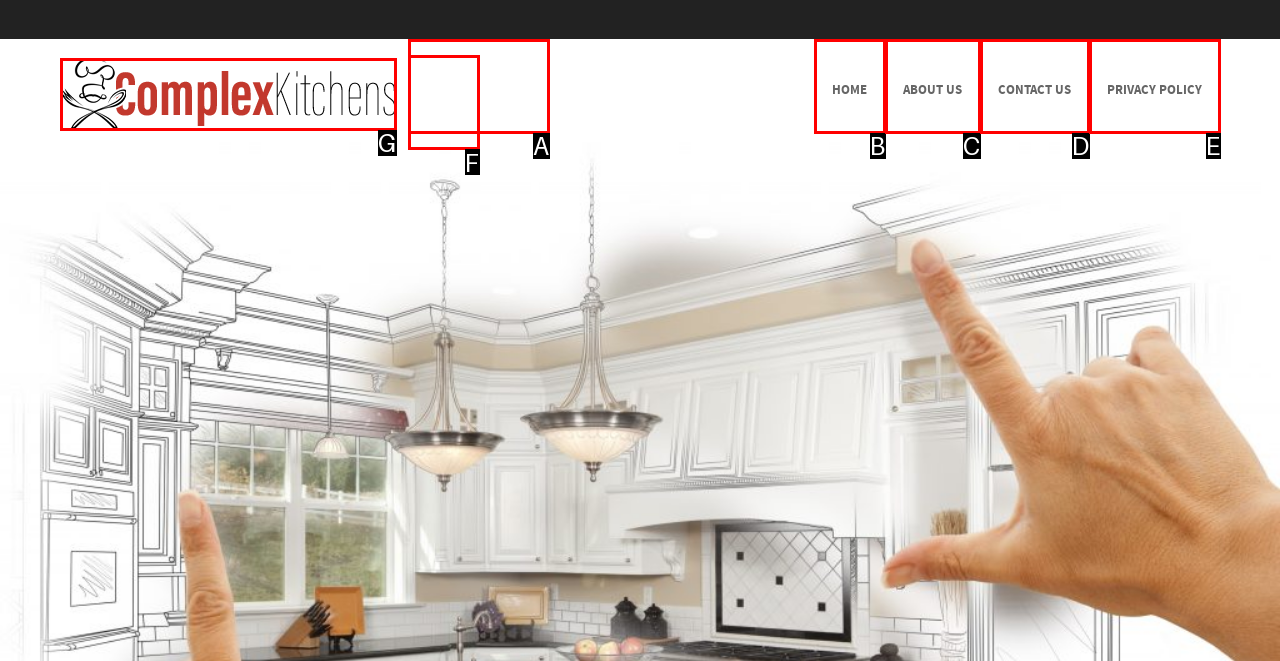Choose the option that aligns with the description: Privacy Policy
Respond with the letter of the chosen option directly.

E